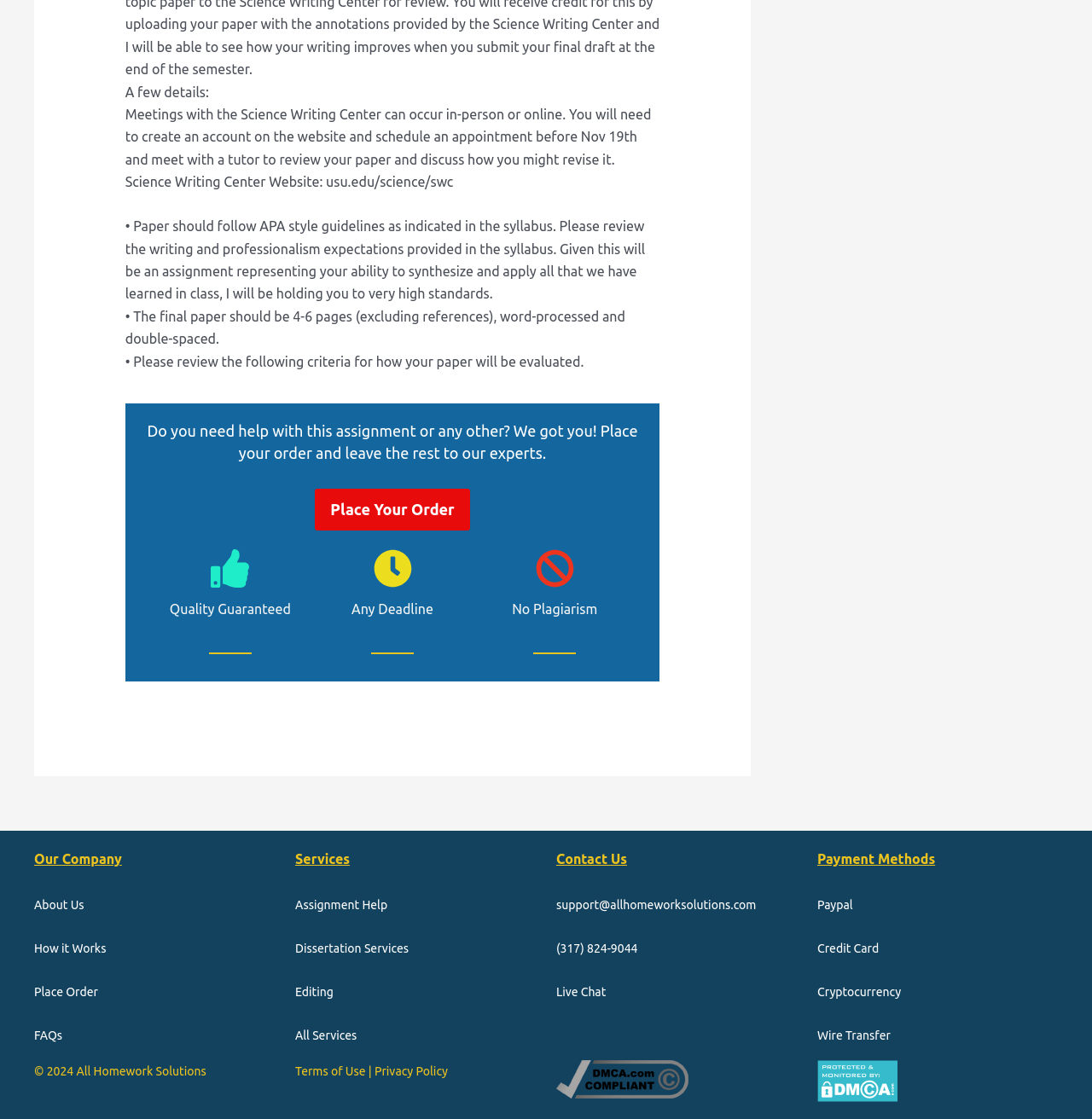Find the bounding box coordinates for the element that must be clicked to complete the instruction: "Visit 'About Us'". The coordinates should be four float numbers between 0 and 1, indicated as [left, top, right, bottom].

[0.031, 0.803, 0.077, 0.815]